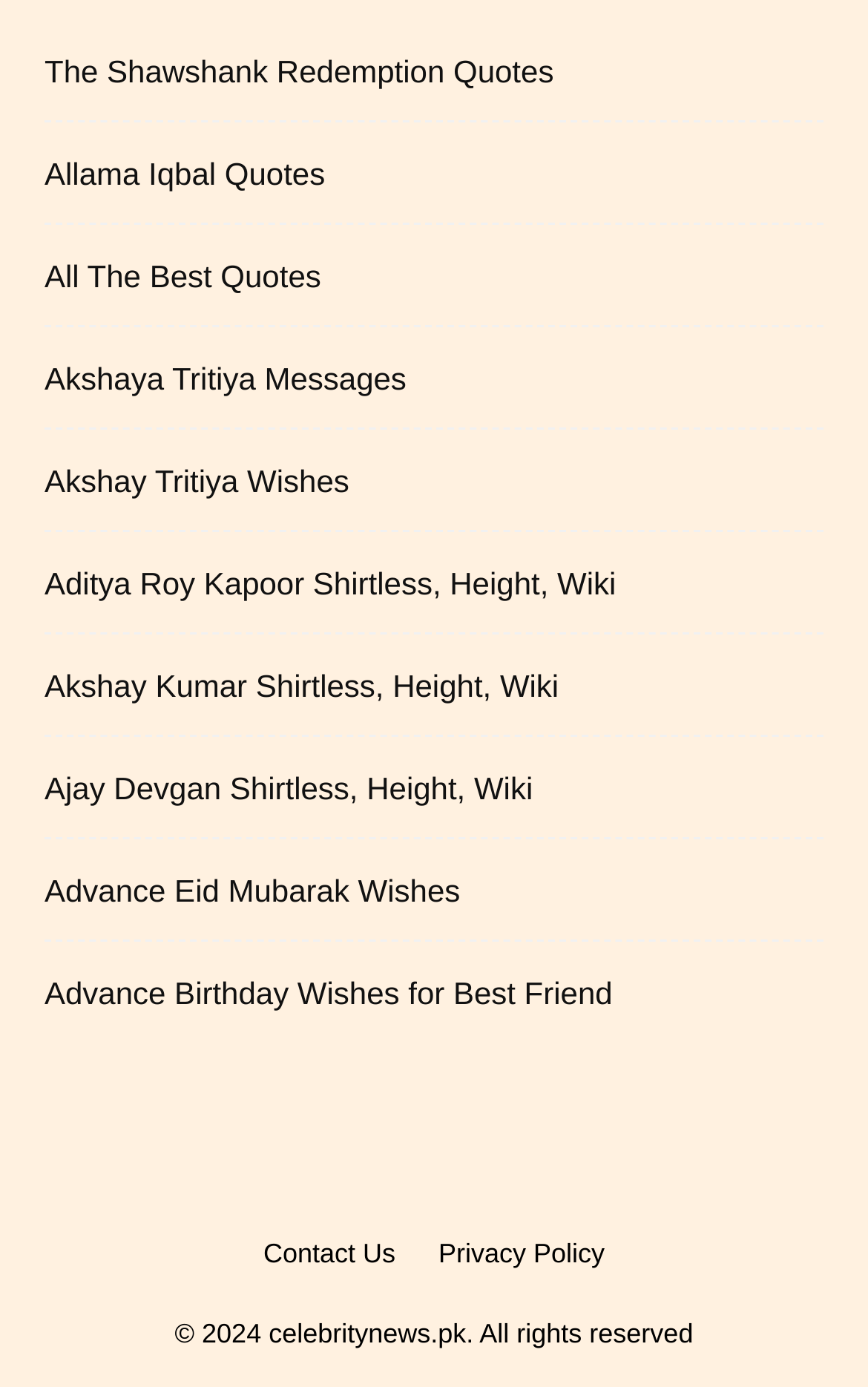Using the format (top-left x, top-left y, bottom-right x, bottom-right y), provide the bounding box coordinates for the described UI element. All values should be floating point numbers between 0 and 1: Privacy Policy

[0.505, 0.889, 0.697, 0.918]